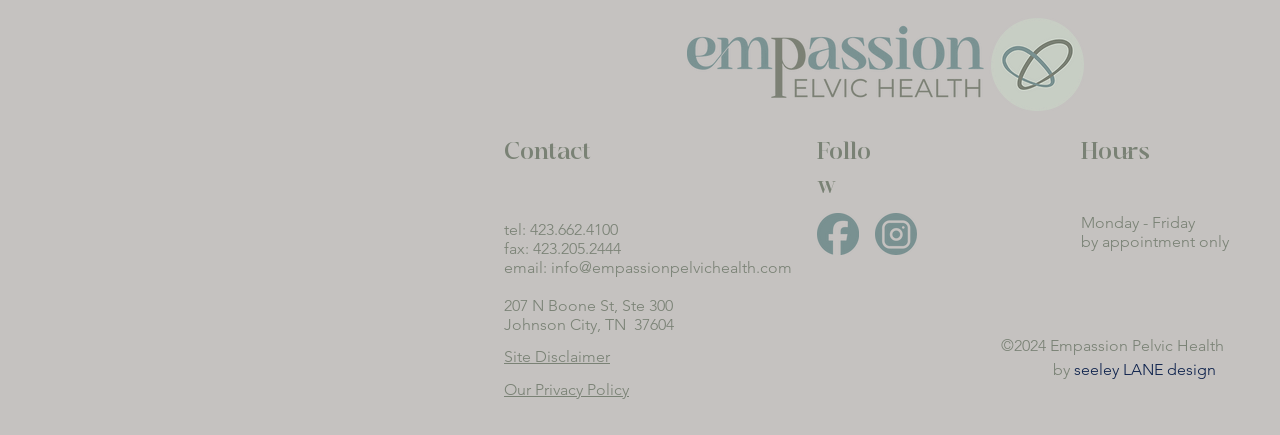Answer the following query with a single word or phrase:
What is the phone number to contact?

423.662.4100